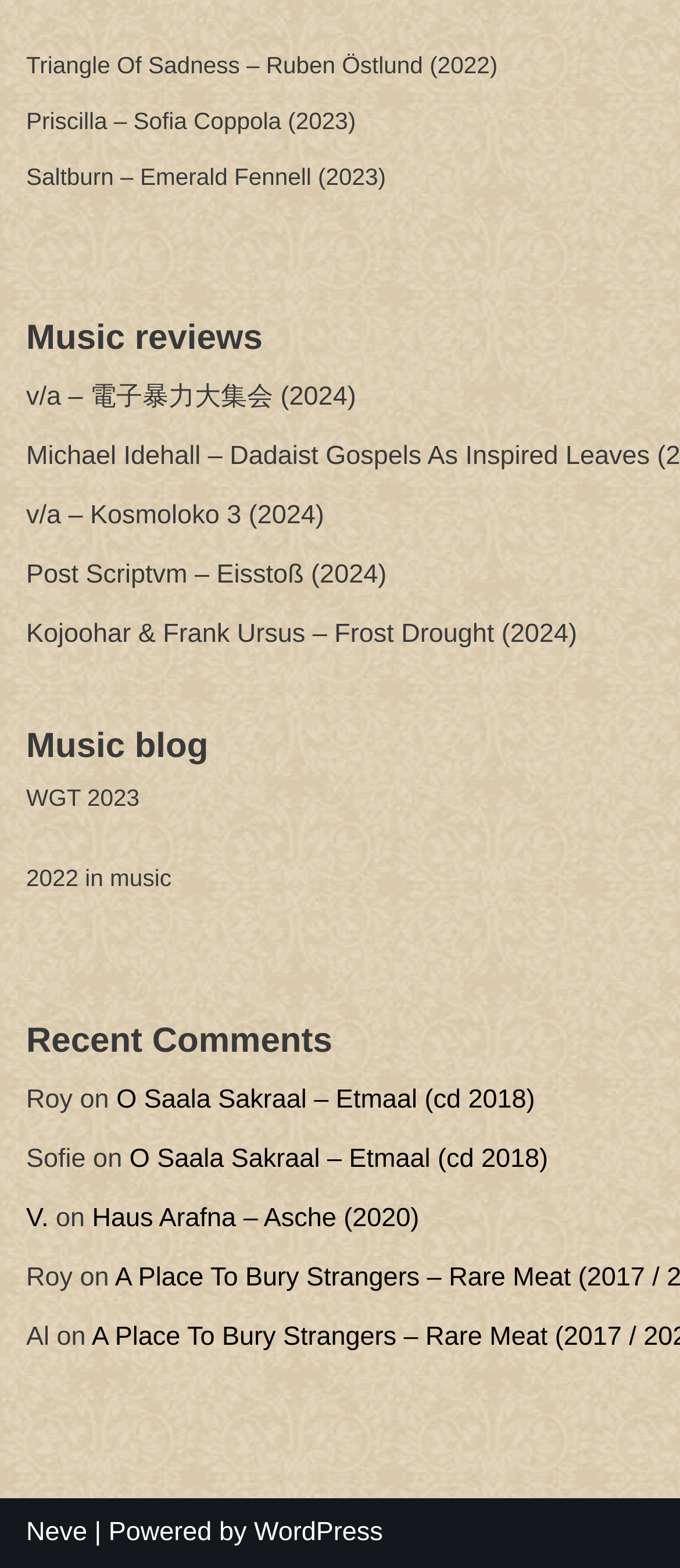Show the bounding box coordinates of the element that should be clicked to complete the task: "View the music blog".

[0.038, 0.464, 0.306, 0.488]